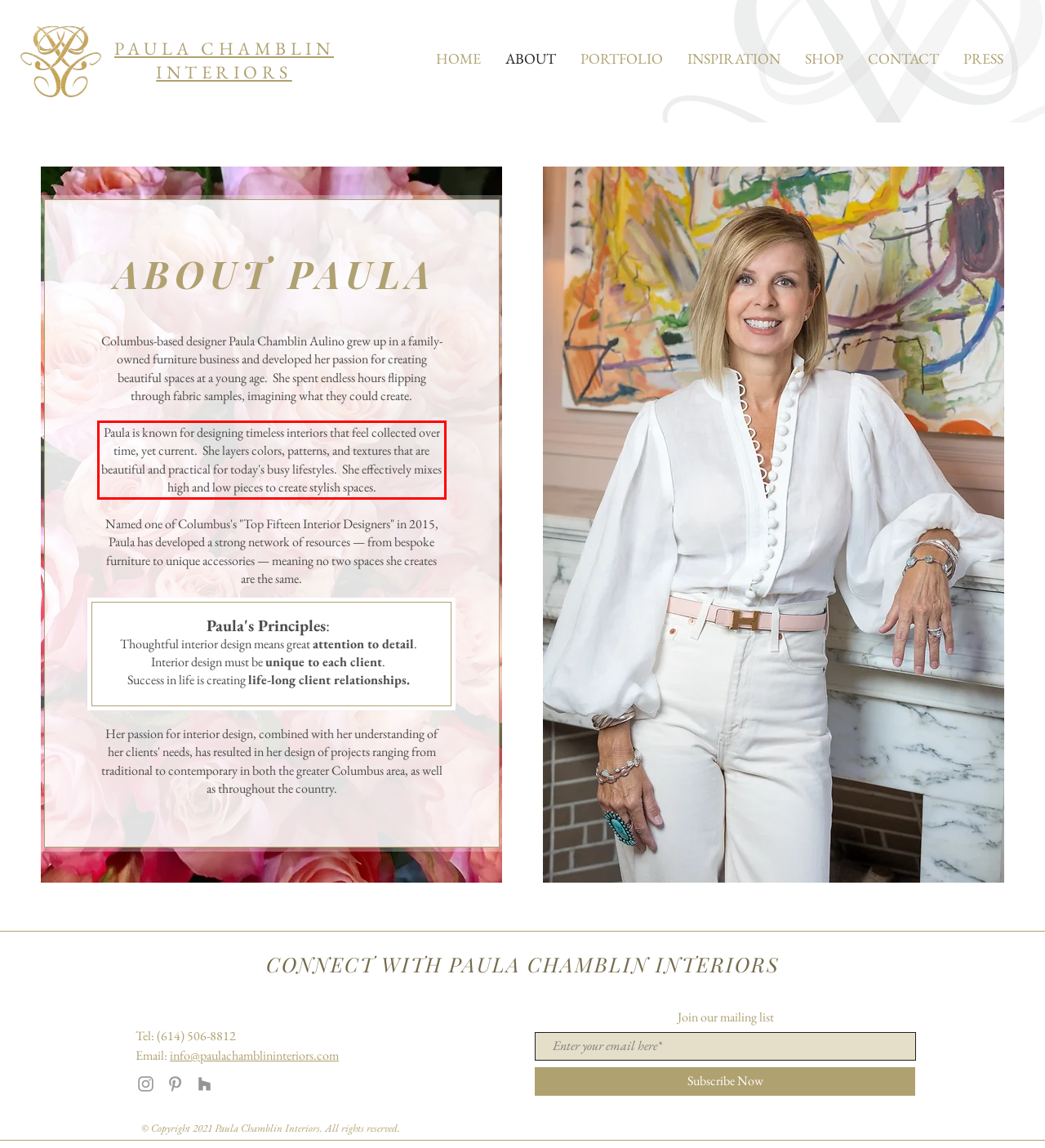Please examine the webpage screenshot containing a red bounding box and use OCR to recognize and output the text inside the red bounding box.

Paula is known for designing timeless interiors that feel collected over time, yet current. She layers colors, patterns, and textures that are beautiful and practical for today's busy lifestyles. She effectively mixes high and low pieces to create stylish spaces.